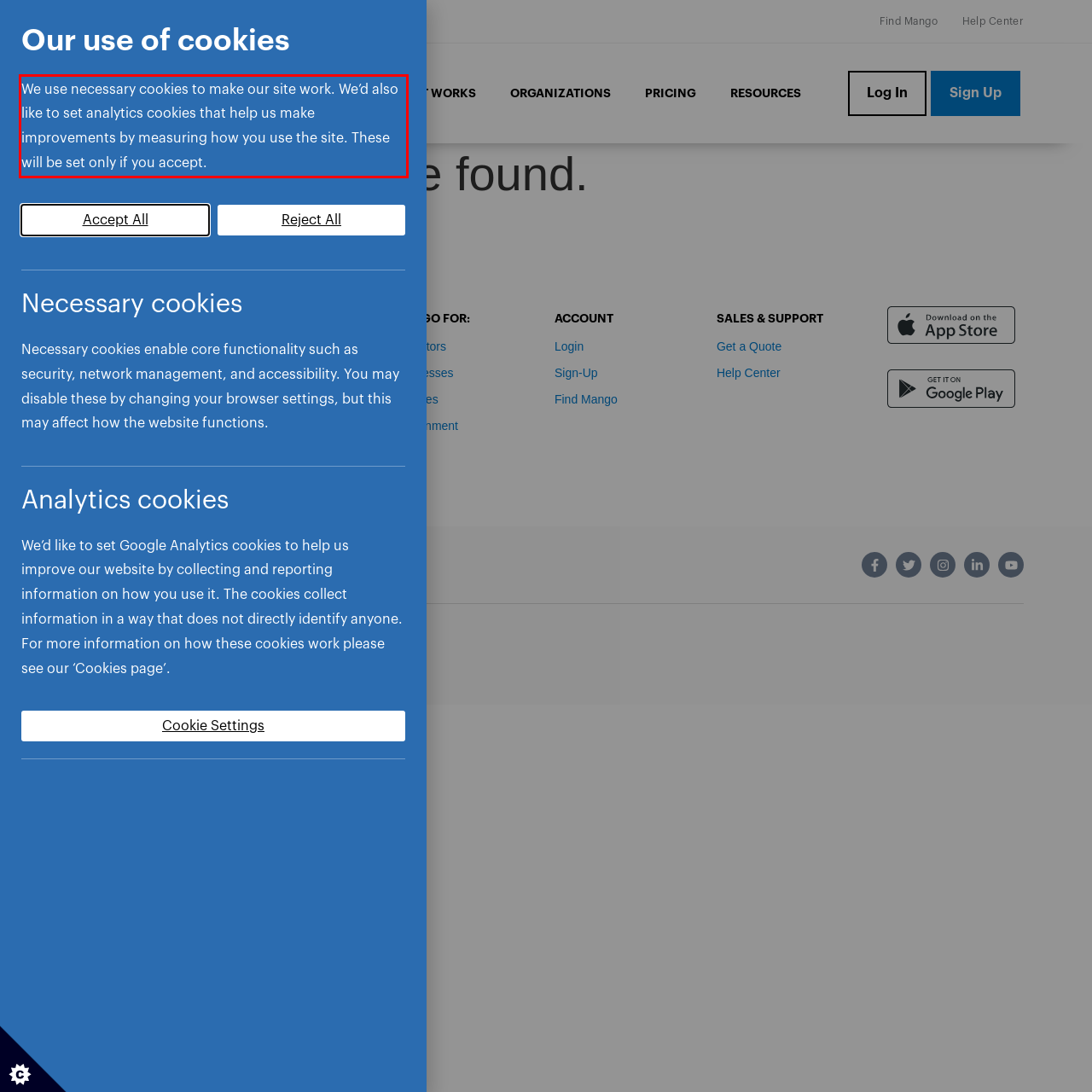From the given screenshot of a webpage, identify the red bounding box and extract the text content within it.

We use necessary cookies to make our site work. We’d also like to set analytics cookies that help us make improvements by measuring how you use the site. These will be set only if you accept.